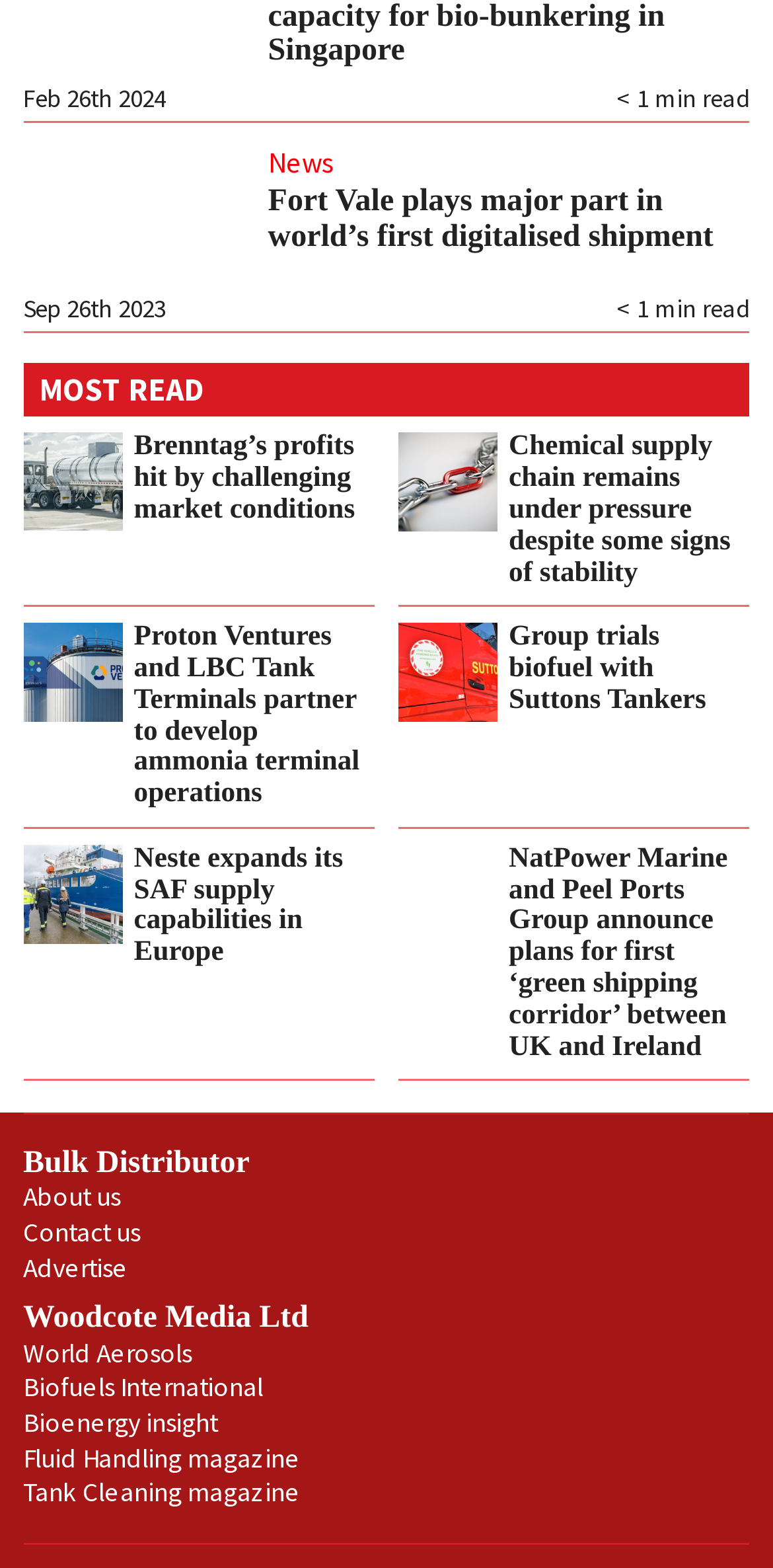Find the bounding box coordinates for the area you need to click to carry out the instruction: "Read news about Fort Vale". The coordinates should be four float numbers between 0 and 1, indicated as [left, top, right, bottom].

[0.347, 0.118, 0.923, 0.161]